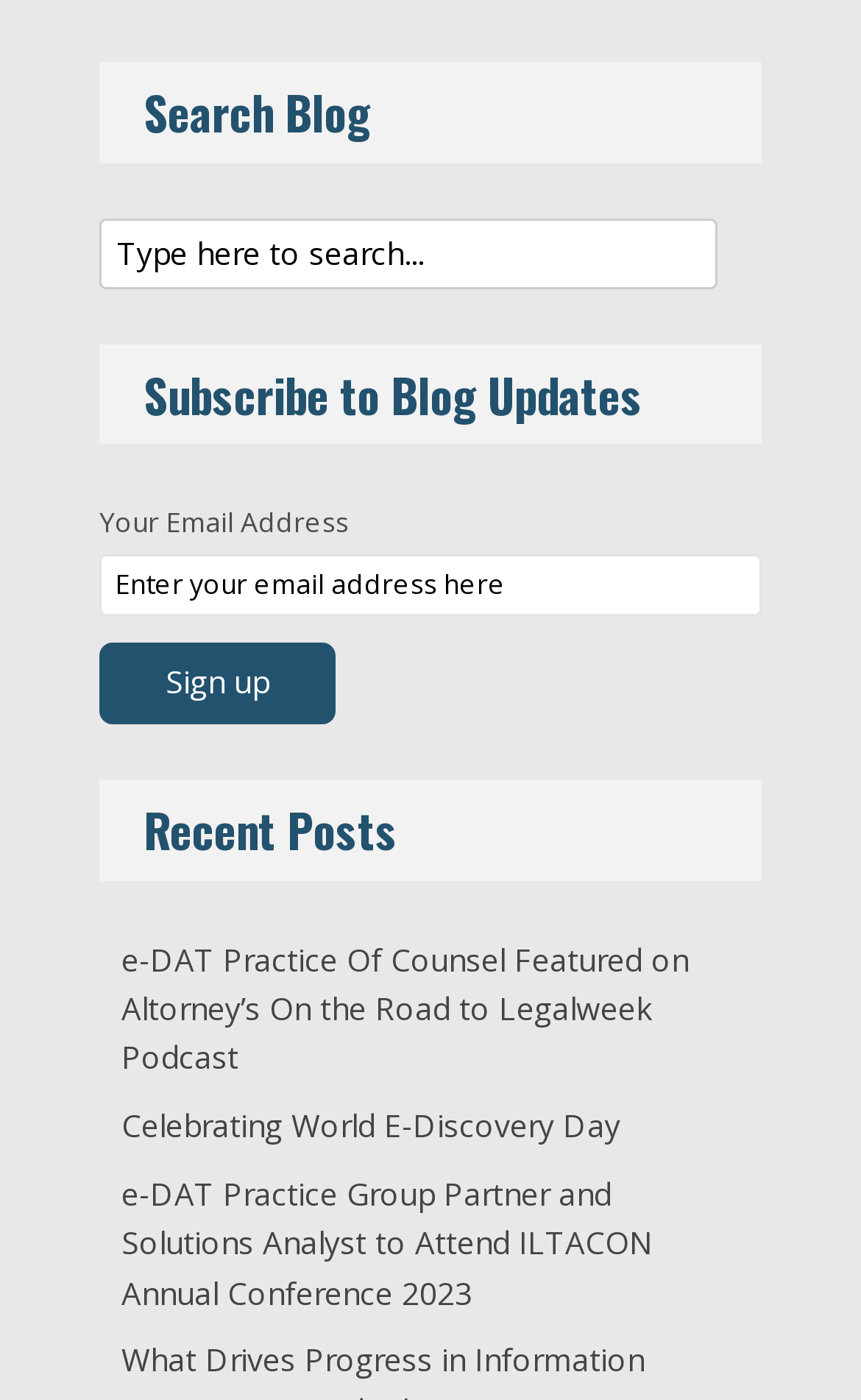How many recent posts are listed?
Look at the screenshot and respond with a single word or phrase.

3